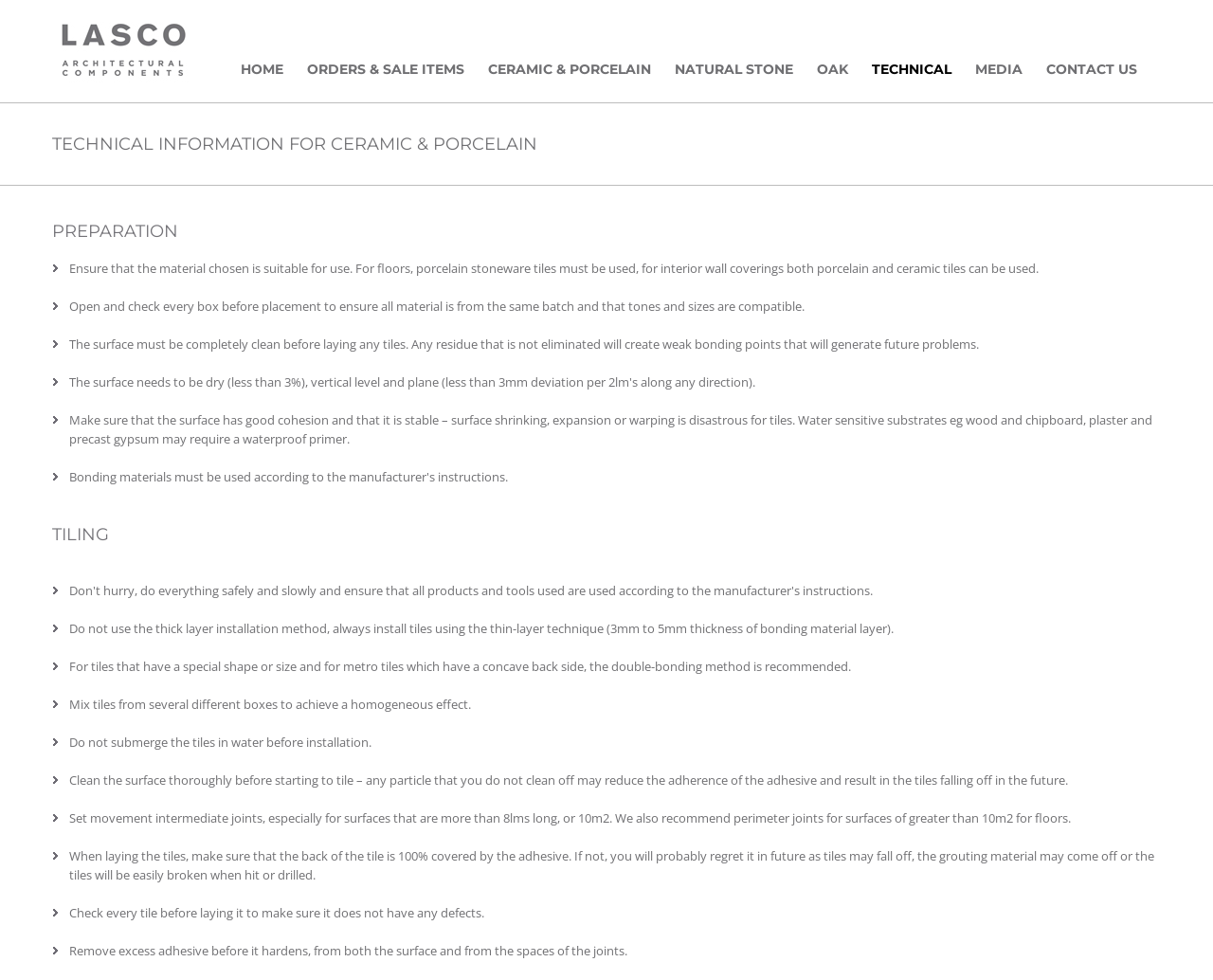Locate the bounding box coordinates of the clickable part needed for the task: "View Travel Blogs".

None